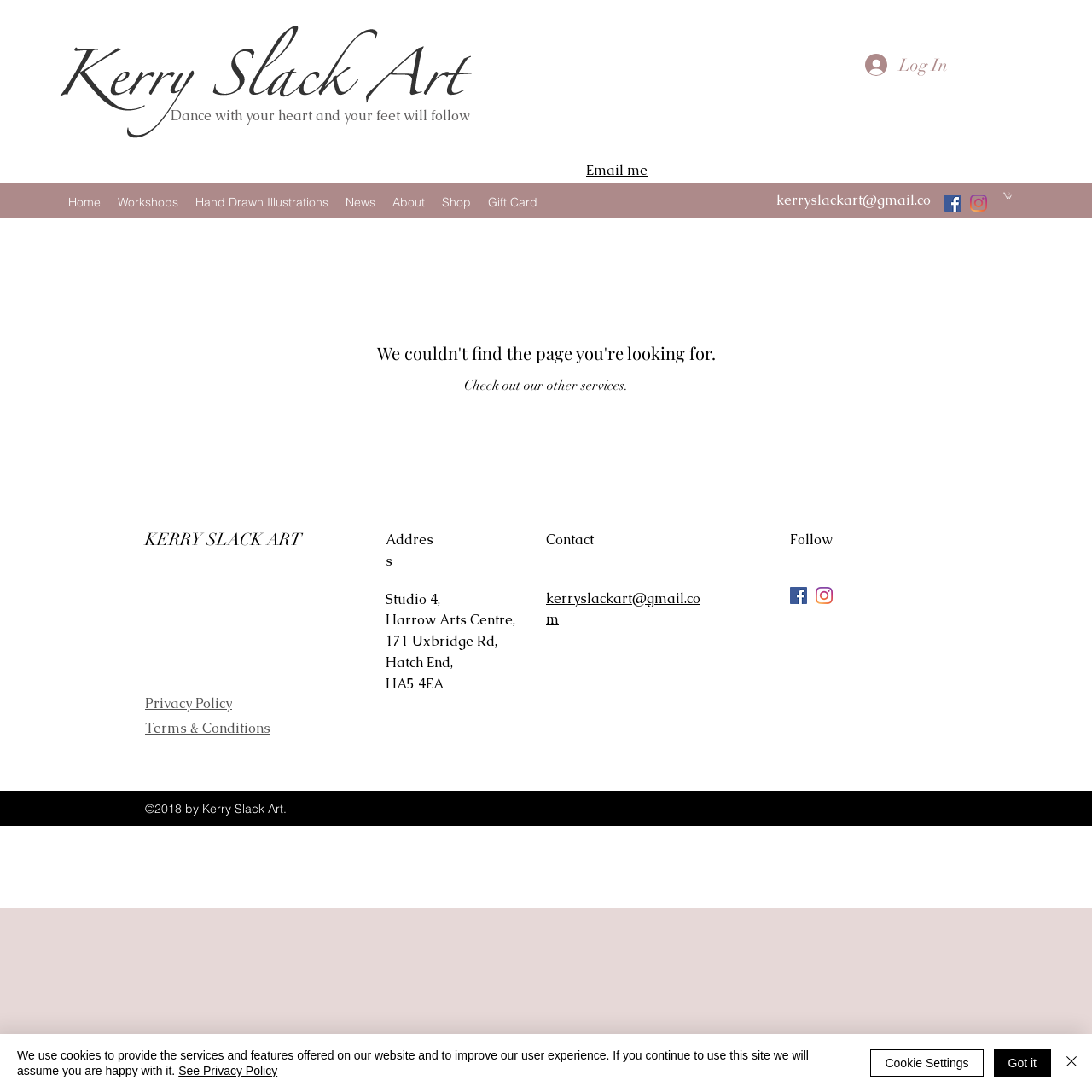Given the element description, predict the bounding box coordinates in the format (top-left x, top-left y, bottom-right x, bottom-right y), using floating point numbers between 0 and 1: Got it

[0.91, 0.961, 0.962, 0.986]